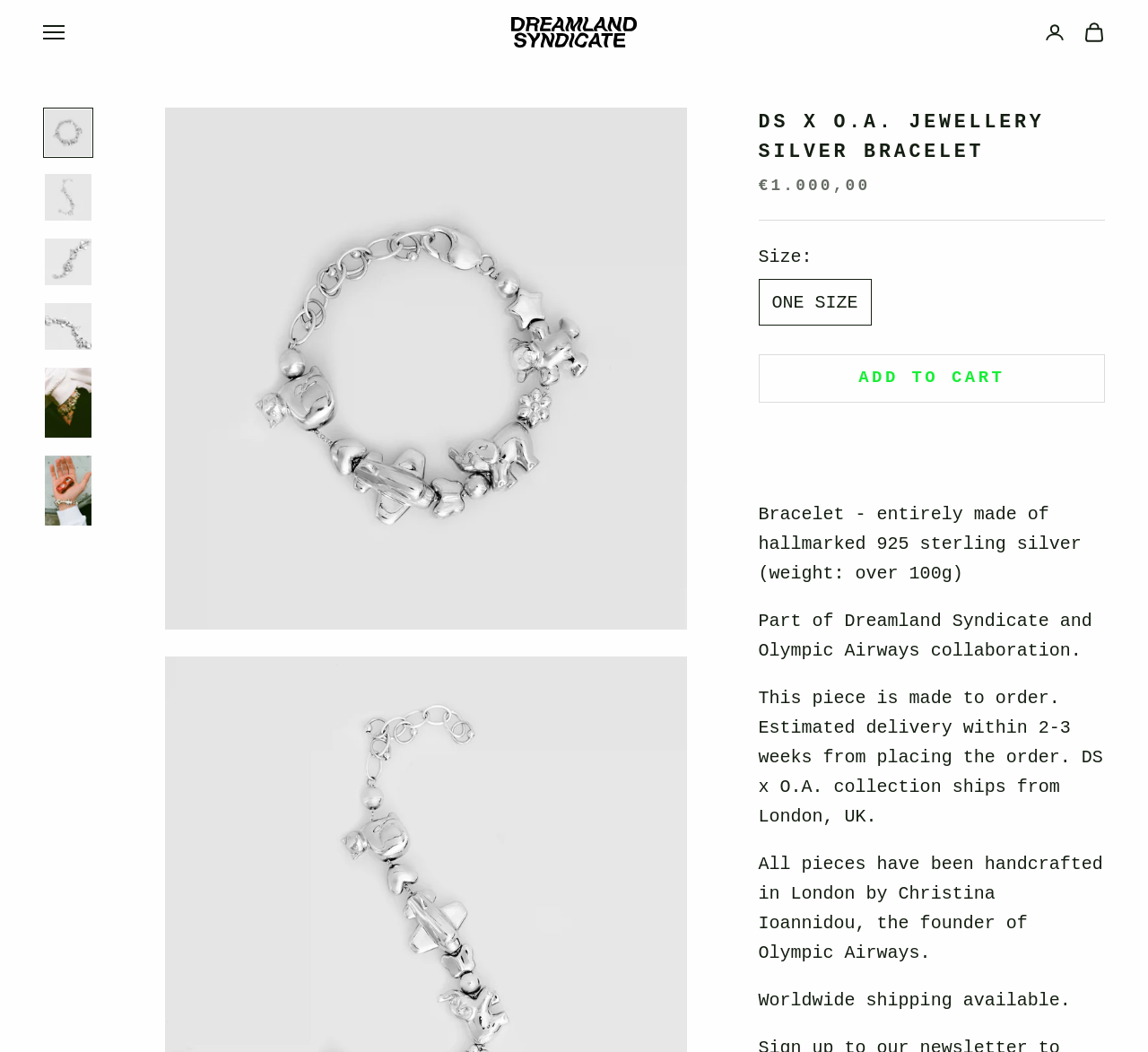Provide the bounding box coordinates of the area you need to click to execute the following instruction: "View item 1".

[0.038, 0.103, 0.081, 0.15]